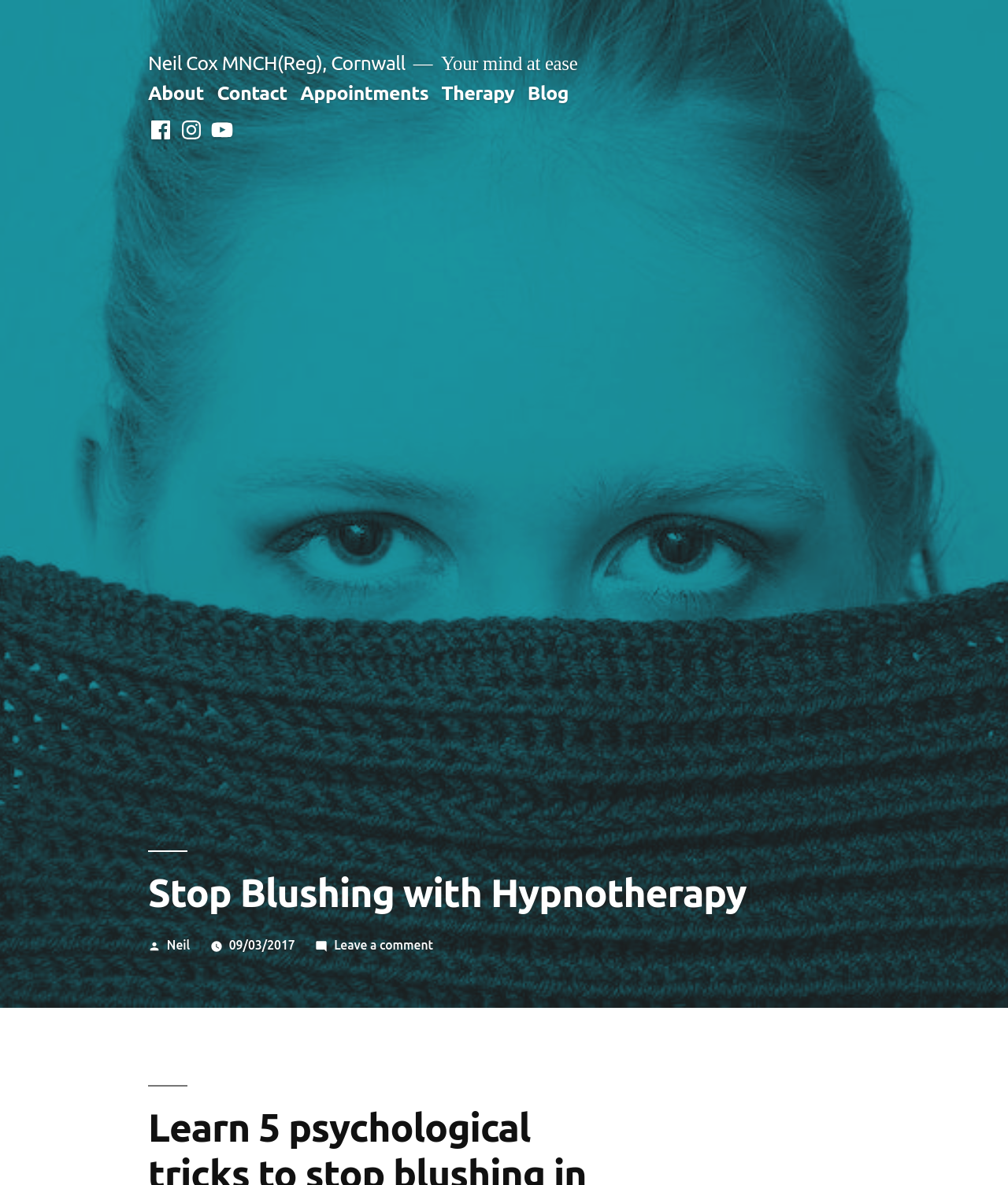Use the details in the image to answer the question thoroughly: 
How many social links are there?

The social links can be found in the navigation element with the description 'Social links menu'. It contains 3 links, each represented by an icon.